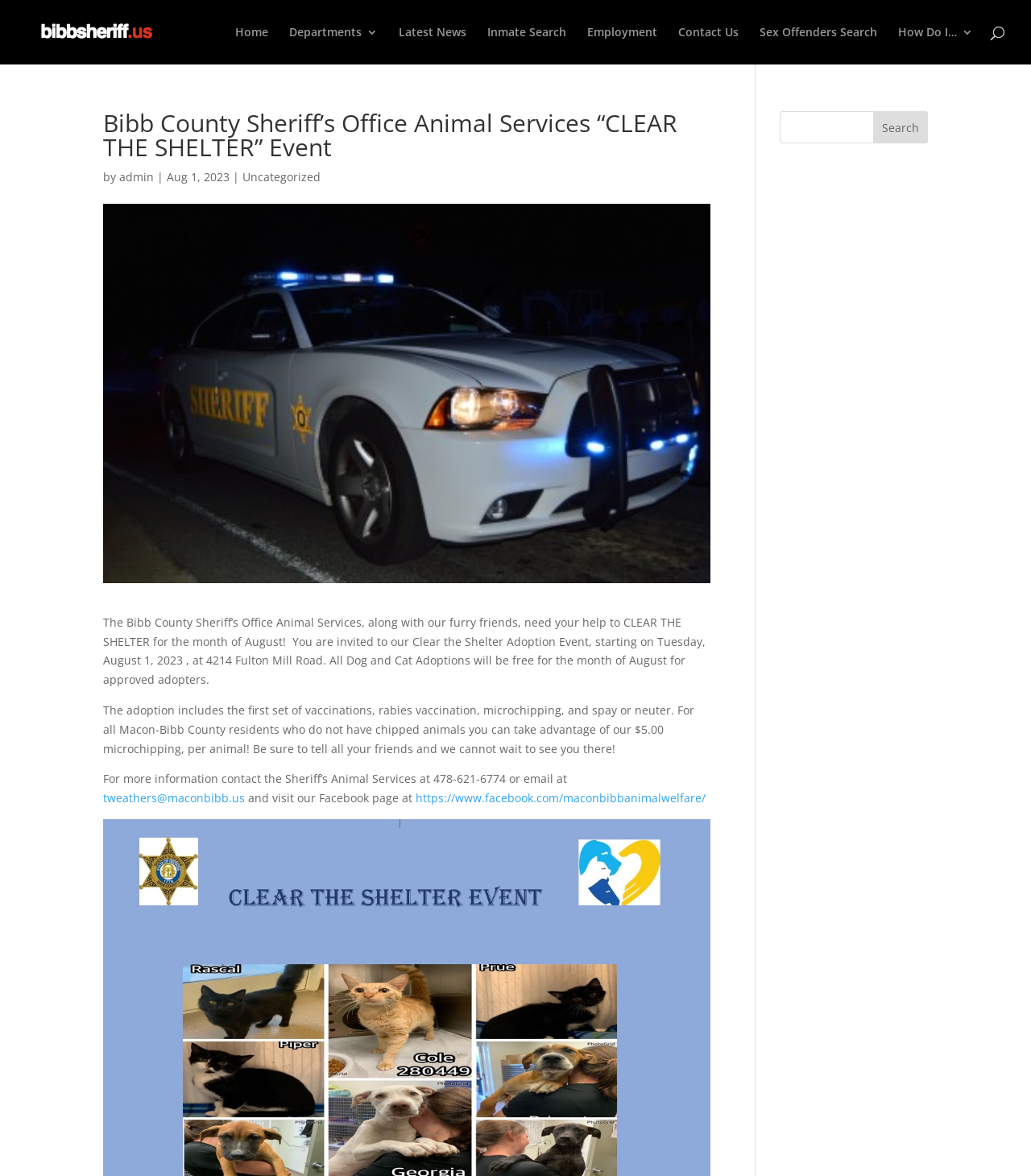Find the bounding box coordinates of the element I should click to carry out the following instruction: "learn about the clear the shelter event".

[0.1, 0.095, 0.689, 0.142]